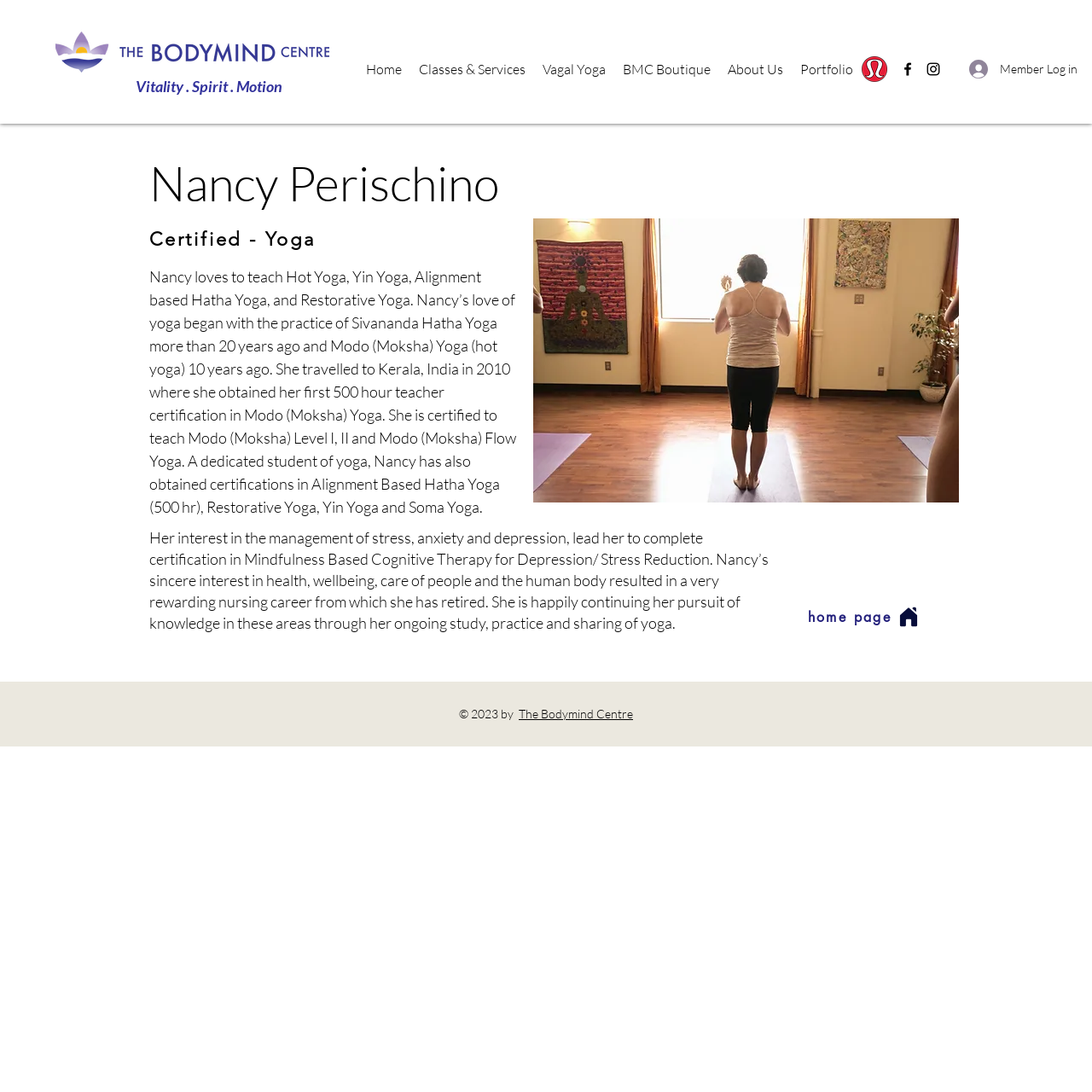Determine the bounding box for the described UI element: "Portfolio".

[0.725, 0.052, 0.789, 0.075]